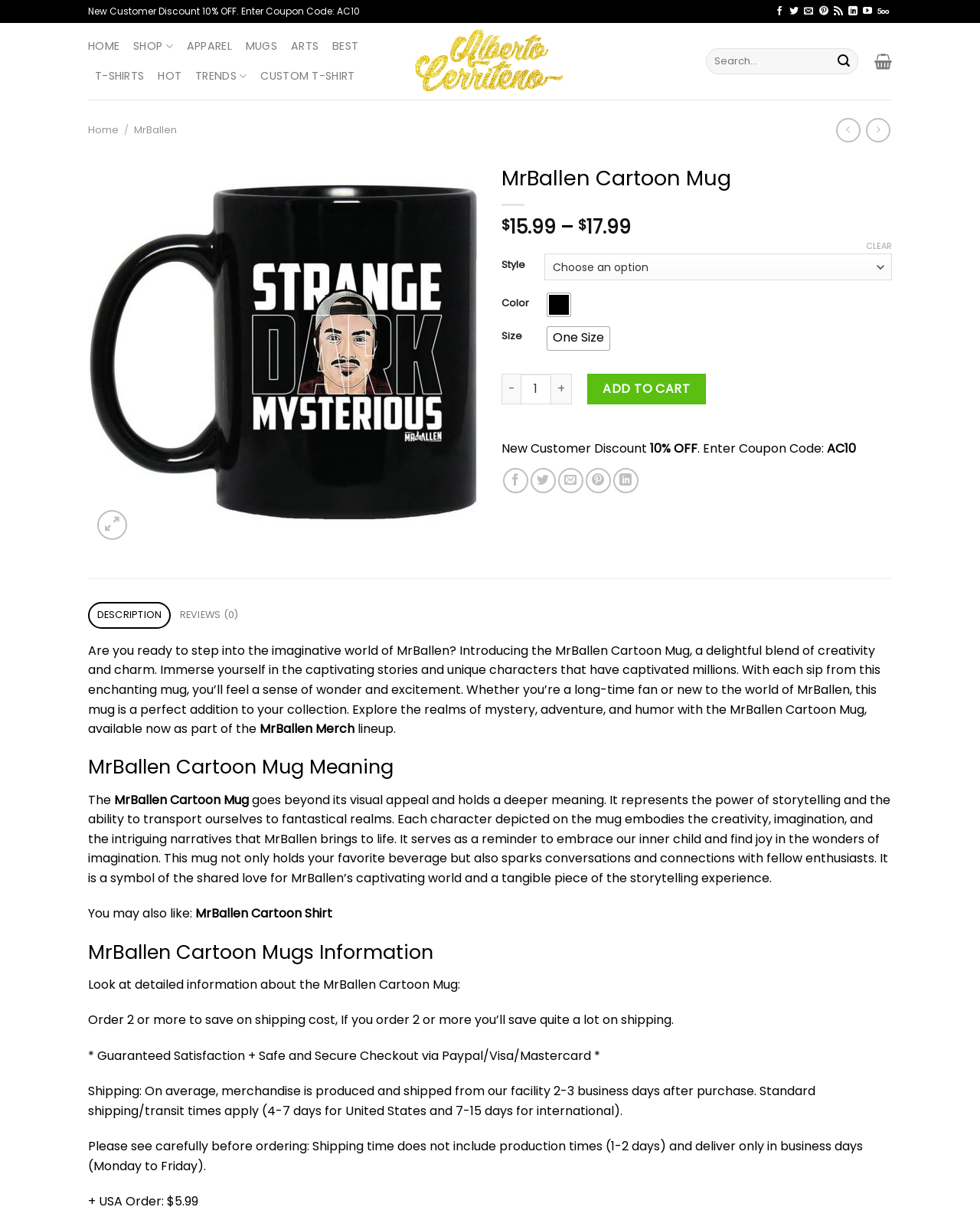What is the name of the product on this page?
Refer to the image and give a detailed answer to the query.

I determined the answer by looking at the heading 'MrBallen Cartoon Mug' and the image with the same name, which suggests that the product being showcased is the MrBallen Cartoon Mug.